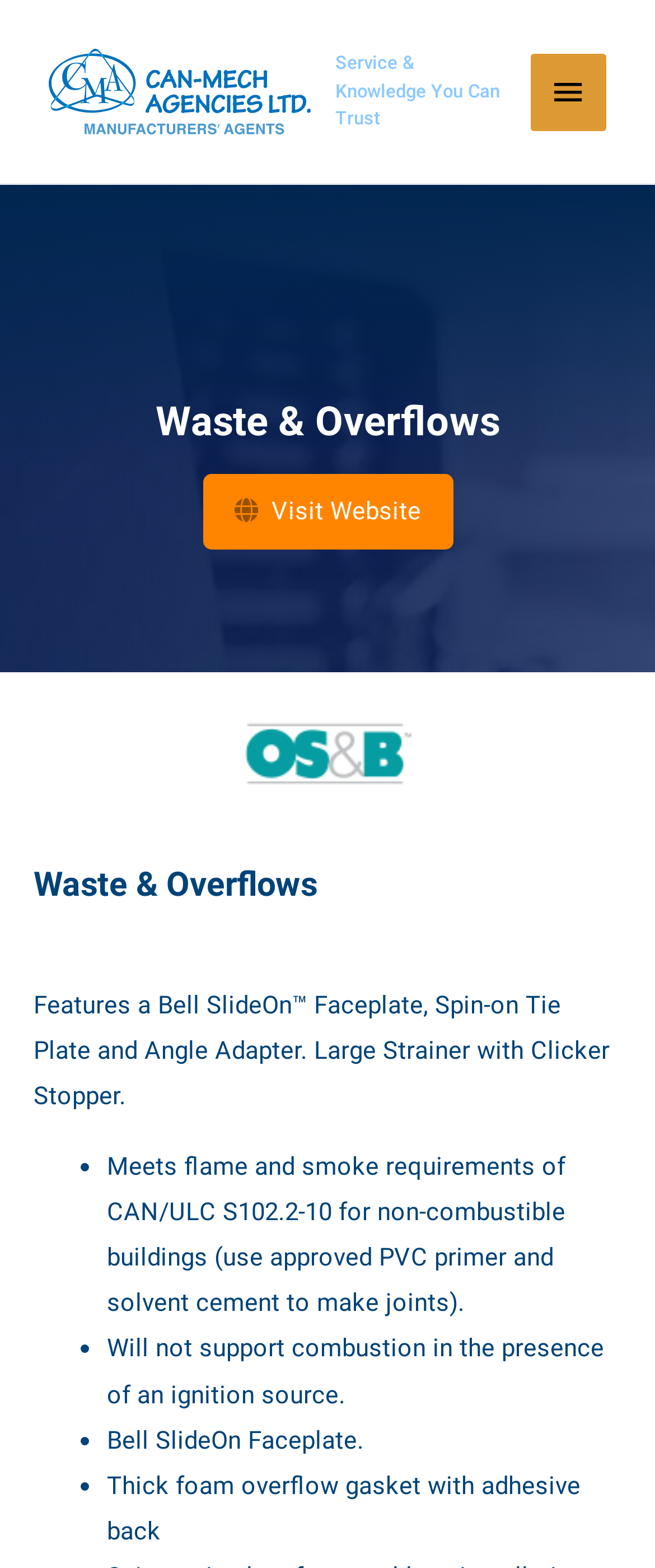What is the purpose of the Bell SlideOn Faceplate?
Refer to the image and provide a thorough answer to the question.

The webpage mentions the Bell SlideOn Faceplate as a feature of the Fire Rated Drain products, but it does not specify its purpose. It is likely that the purpose is related to the product's functionality, but it is not explicitly stated.